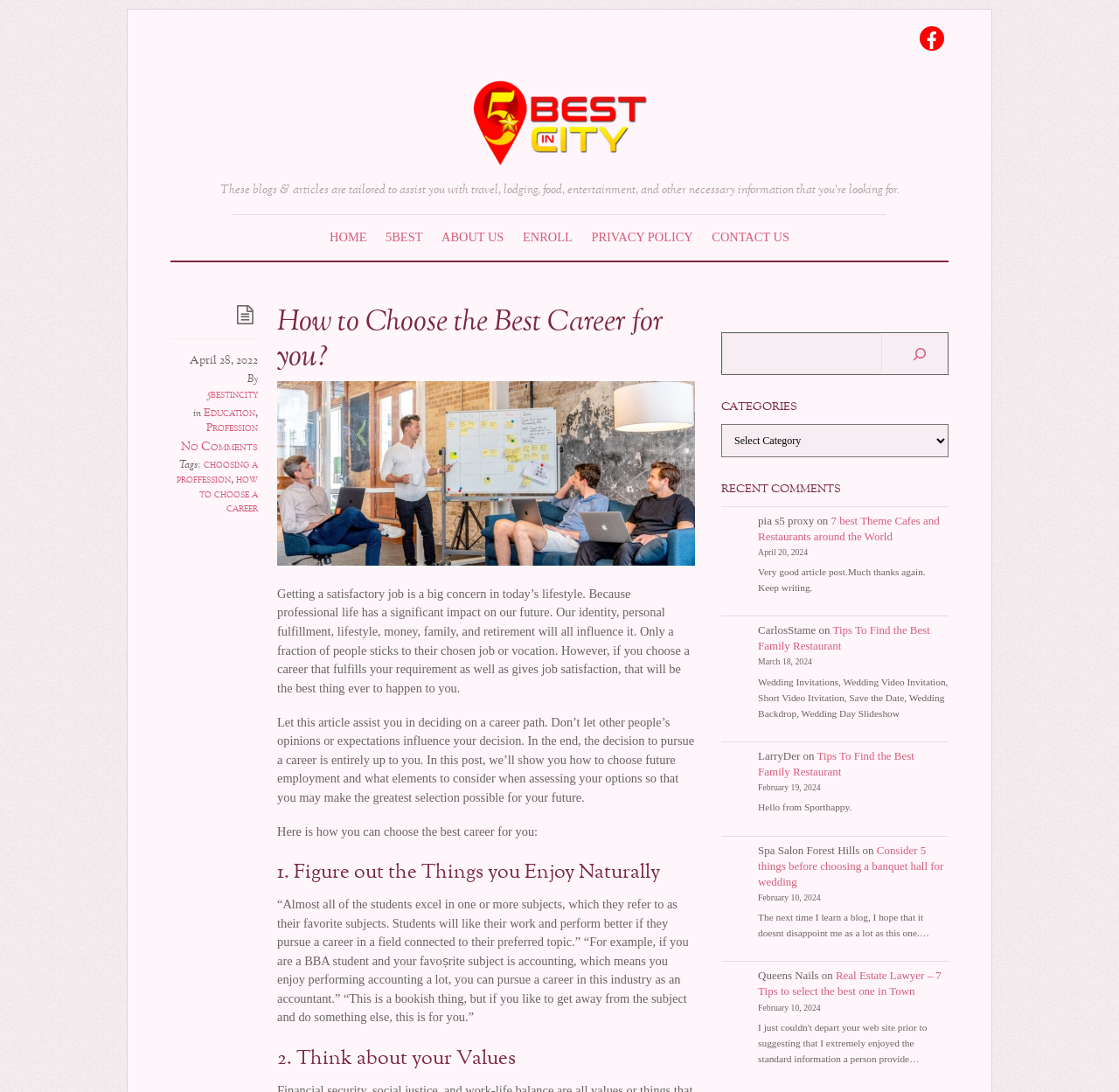Extract the bounding box coordinates for the UI element described as: "Terms of Service".

None